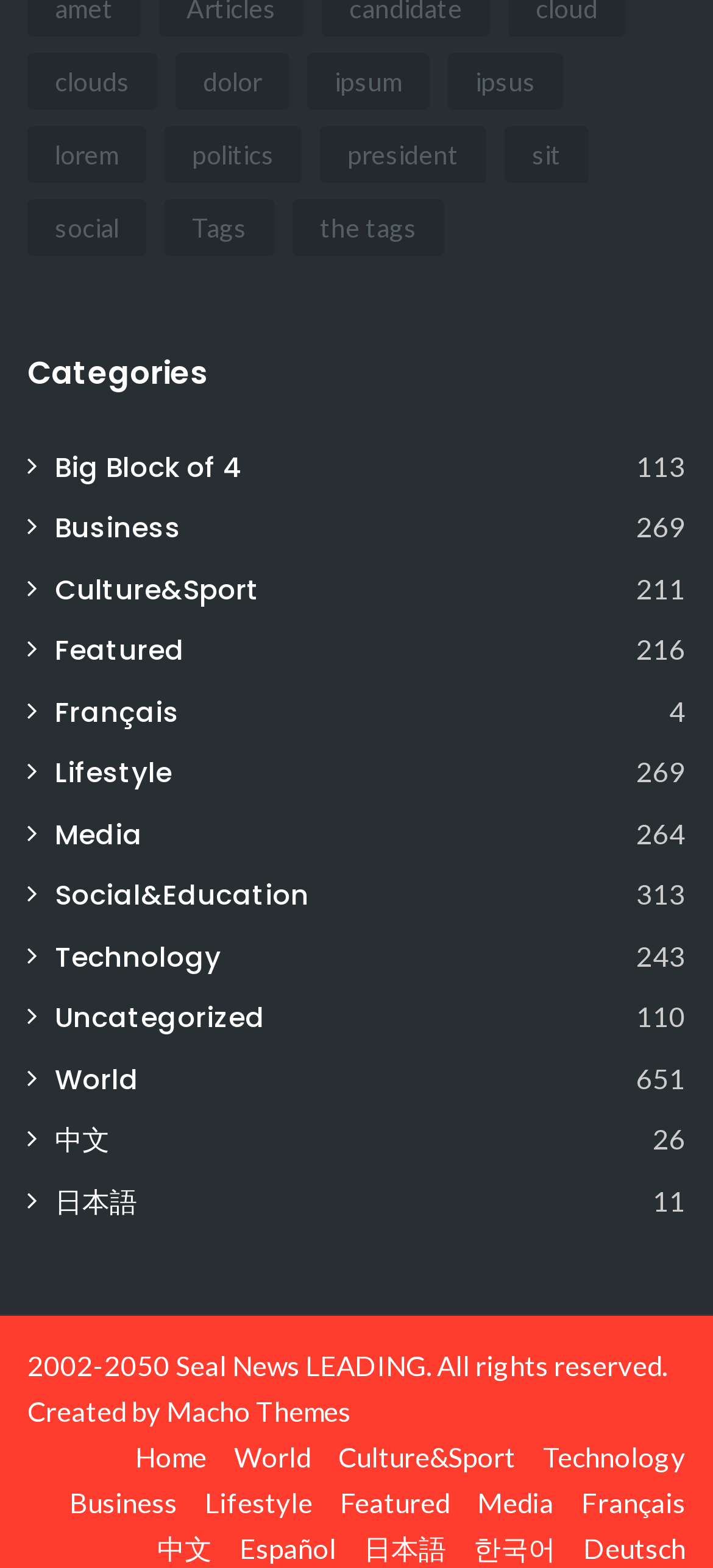Find the bounding box coordinates for the UI element whose description is: "Deutsch". The coordinates should be four float numbers between 0 and 1, in the format [left, top, right, bottom].

[0.818, 0.977, 0.962, 0.998]